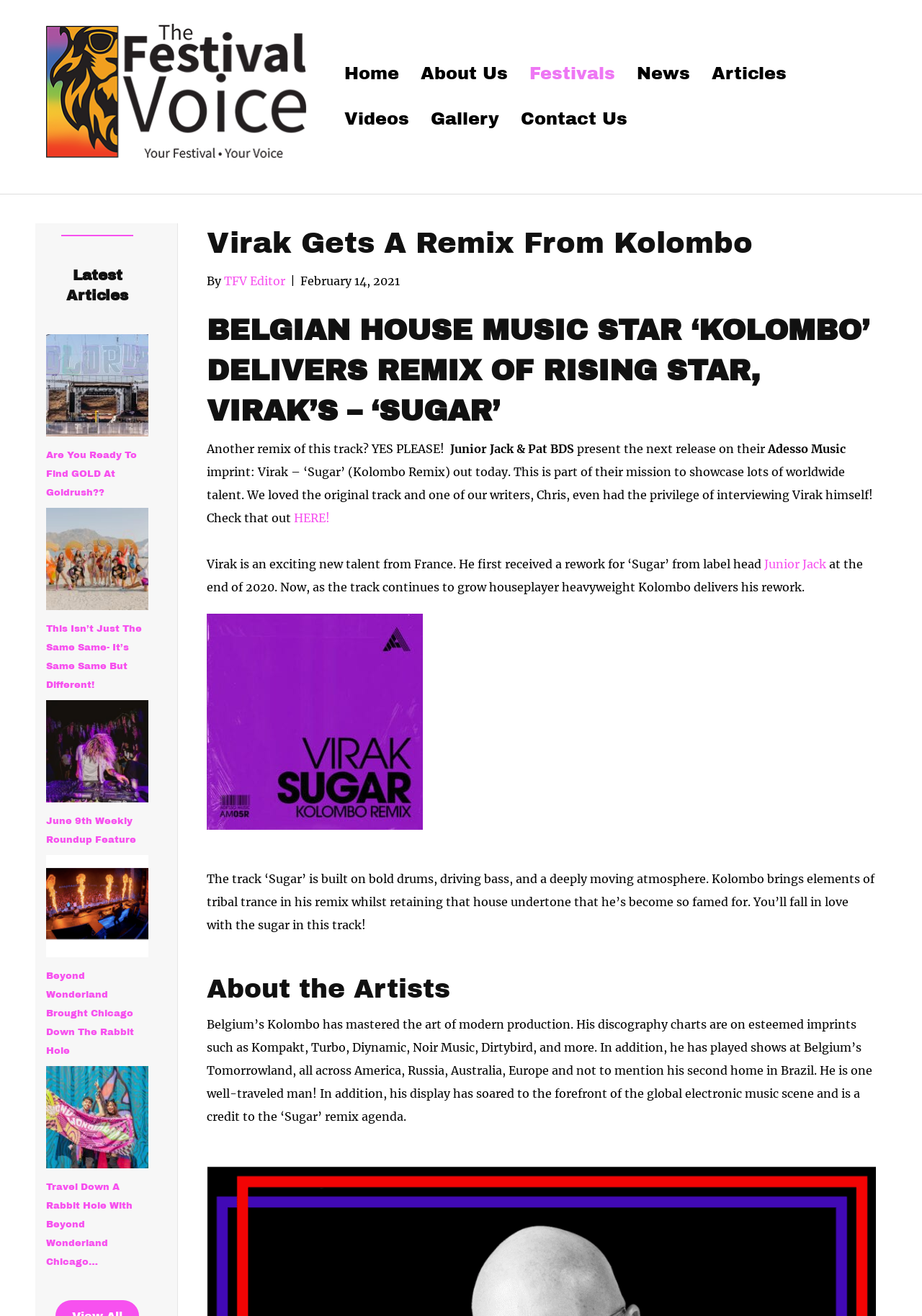Identify the bounding box coordinates of the element that should be clicked to fulfill this task: "View the article 'Virak Gets A Remix From Kolombo'". The coordinates should be provided as four float numbers between 0 and 1, i.e., [left, top, right, bottom].

[0.224, 0.17, 0.95, 0.2]